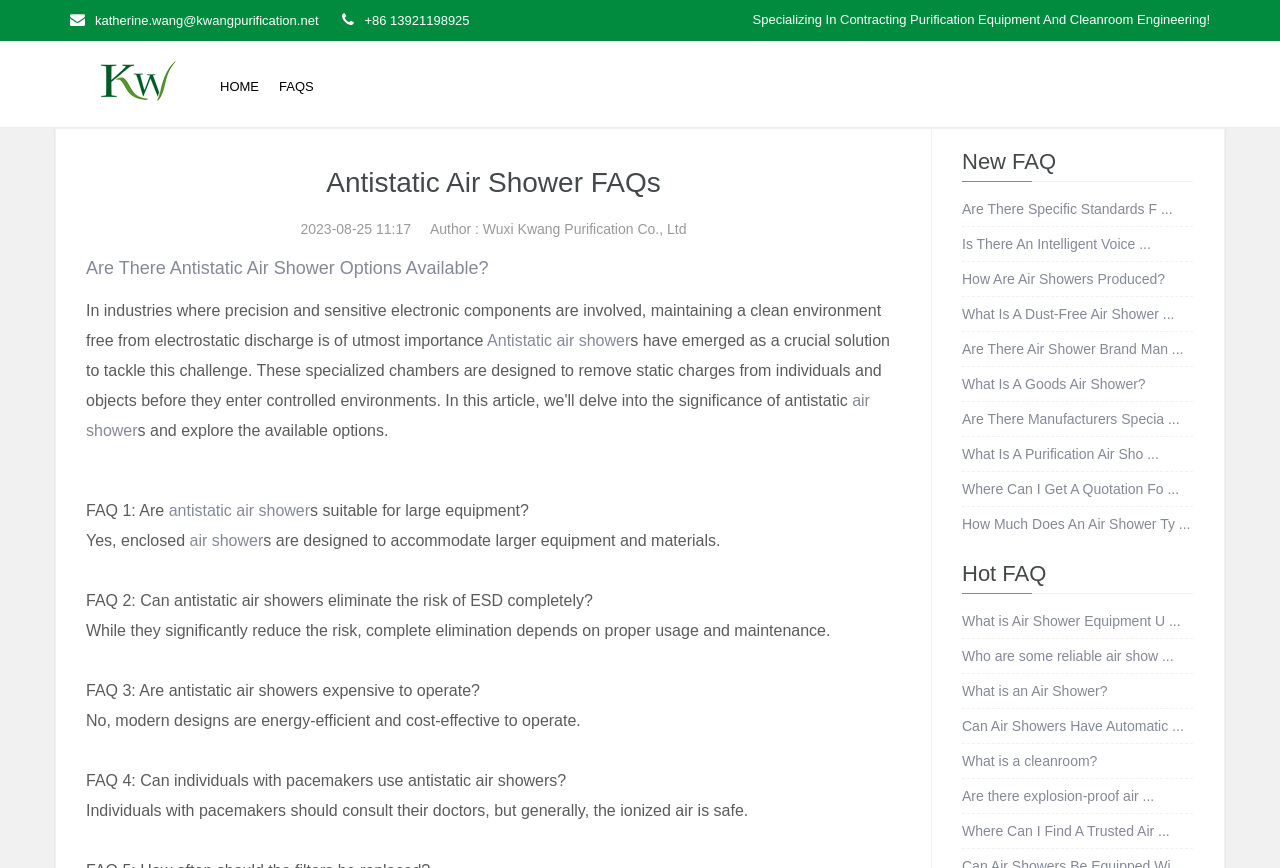How many 'Hot FAQ' questions are listed?
Answer with a single word or phrase, using the screenshot for reference.

8